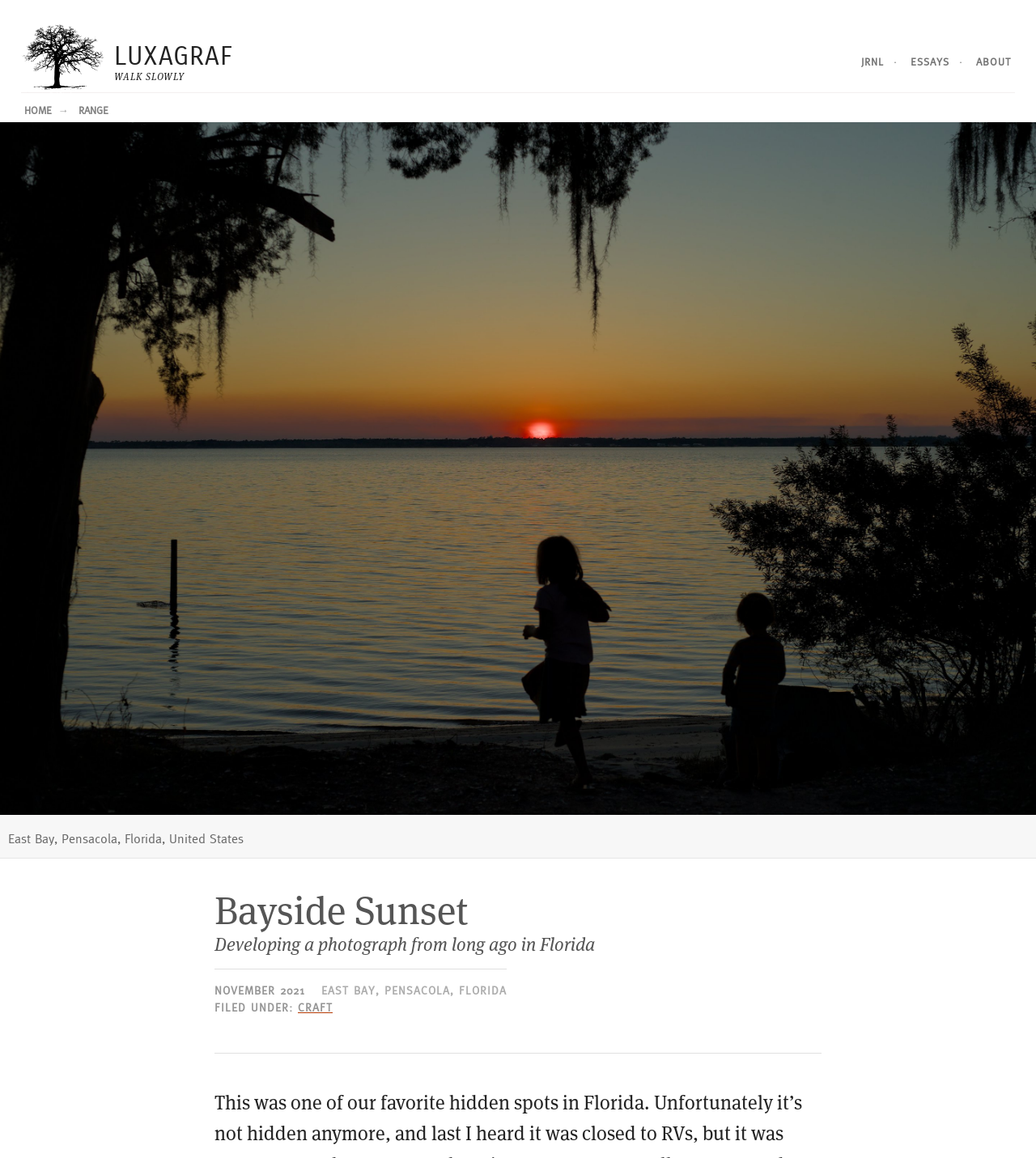Find the bounding box coordinates for the element that must be clicked to complete the instruction: "view journal". The coordinates should be four float numbers between 0 and 1, indicated as [left, top, right, bottom].

[0.832, 0.048, 0.866, 0.059]